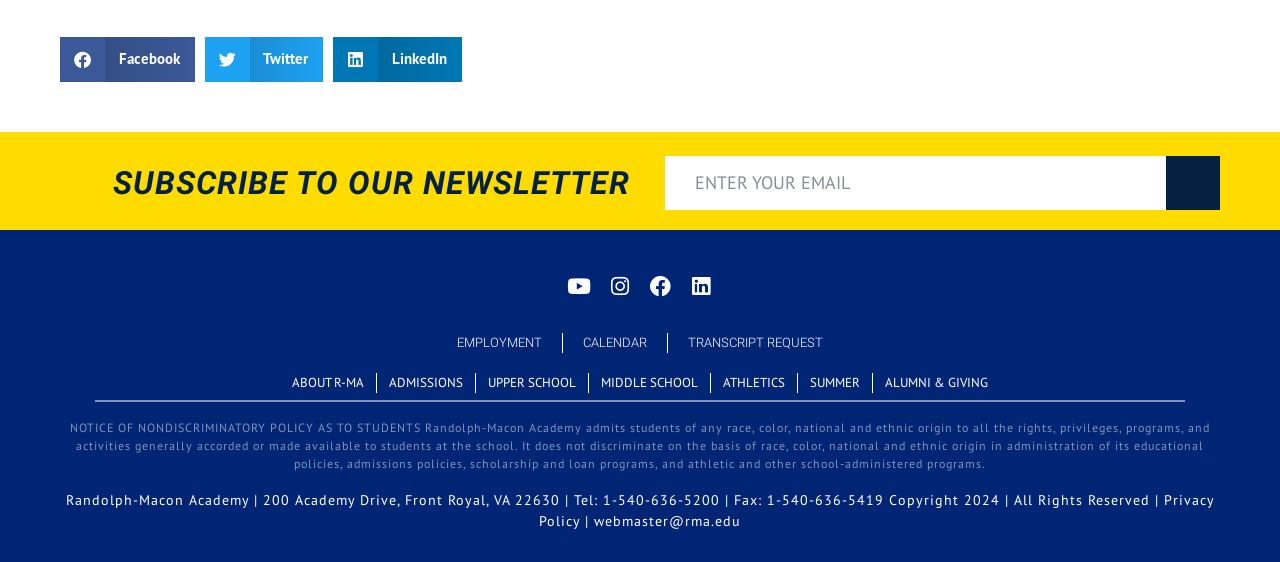Give the bounding box coordinates for the element described by: "Alumni & Giving".

[0.682, 0.664, 0.781, 0.7]